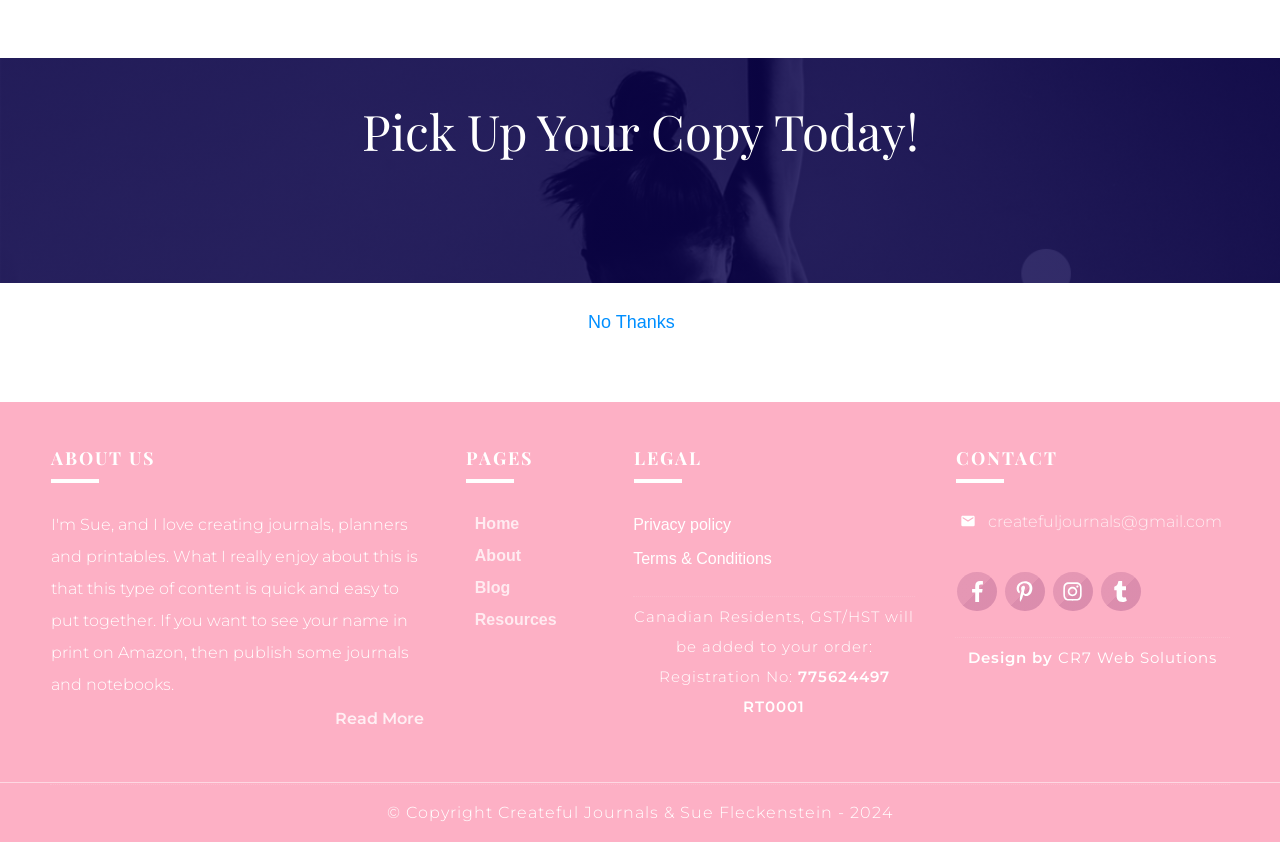Identify the bounding box coordinates of the section to be clicked to complete the task described by the following instruction: "View 'Home' page". The coordinates should be four float numbers between 0 and 1, formatted as [left, top, right, bottom].

[0.371, 0.603, 0.406, 0.641]